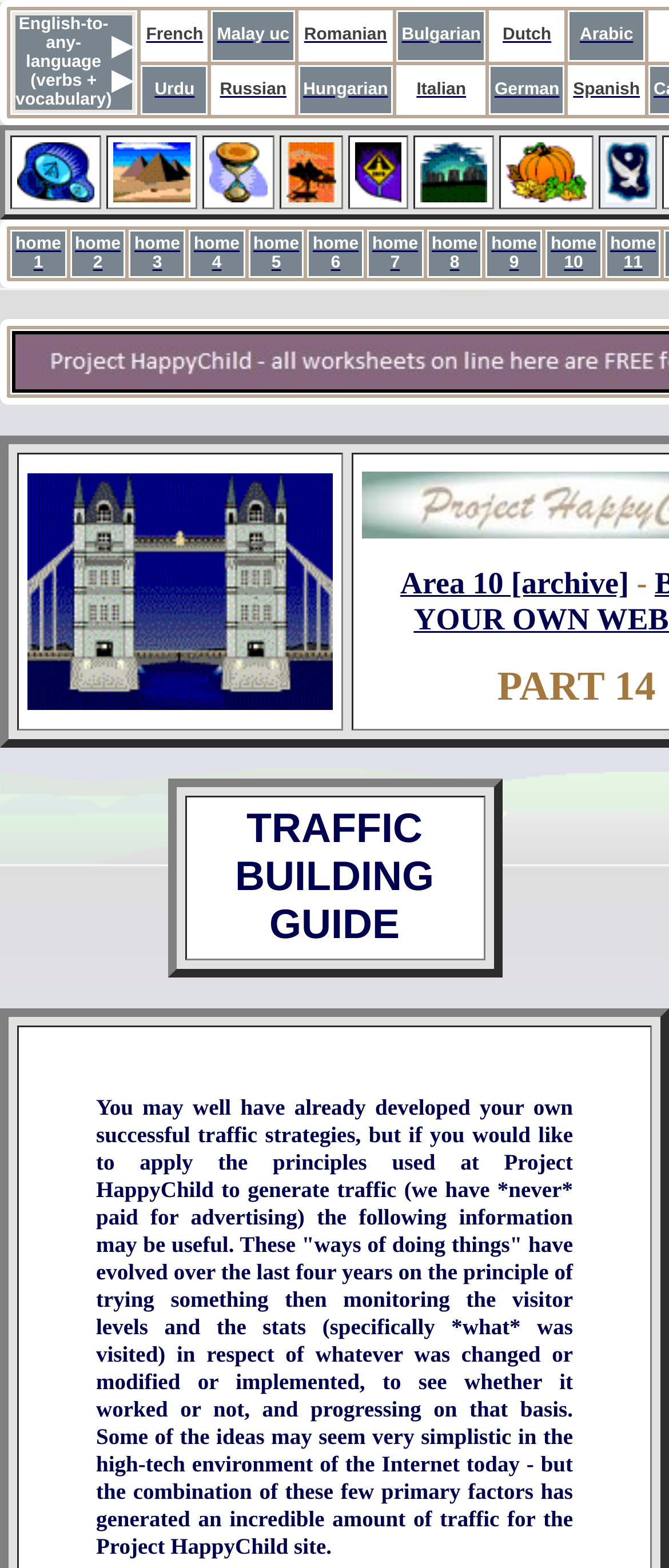Extract the bounding box coordinates for the UI element described as: "Reincarnation transformation".

None